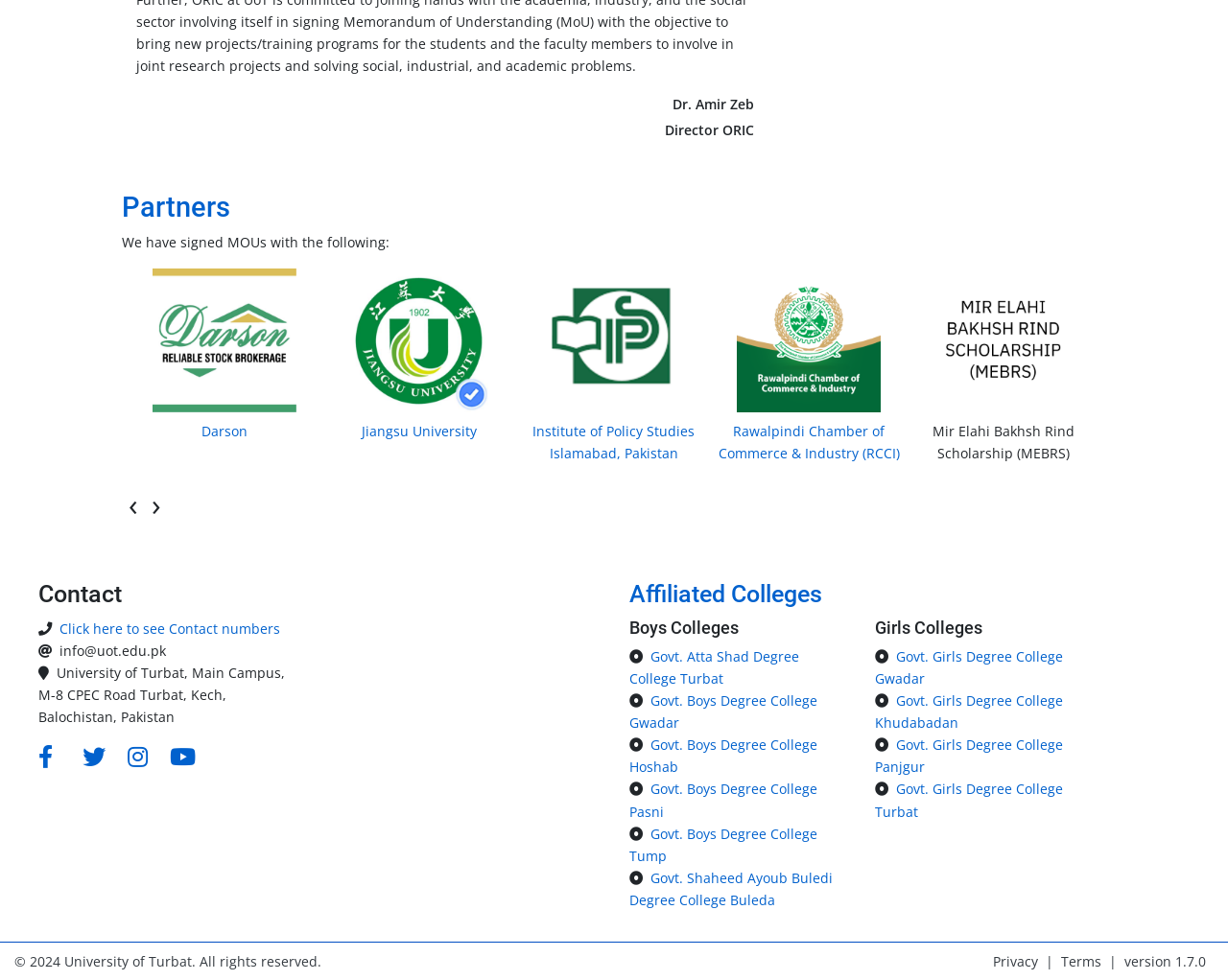Locate the bounding box coordinates of the element that needs to be clicked to carry out the instruction: "Visit the Darson website". The coordinates should be given as four float numbers ranging from 0 to 1, i.e., [left, top, right, bottom].

[0.124, 0.274, 0.241, 0.421]